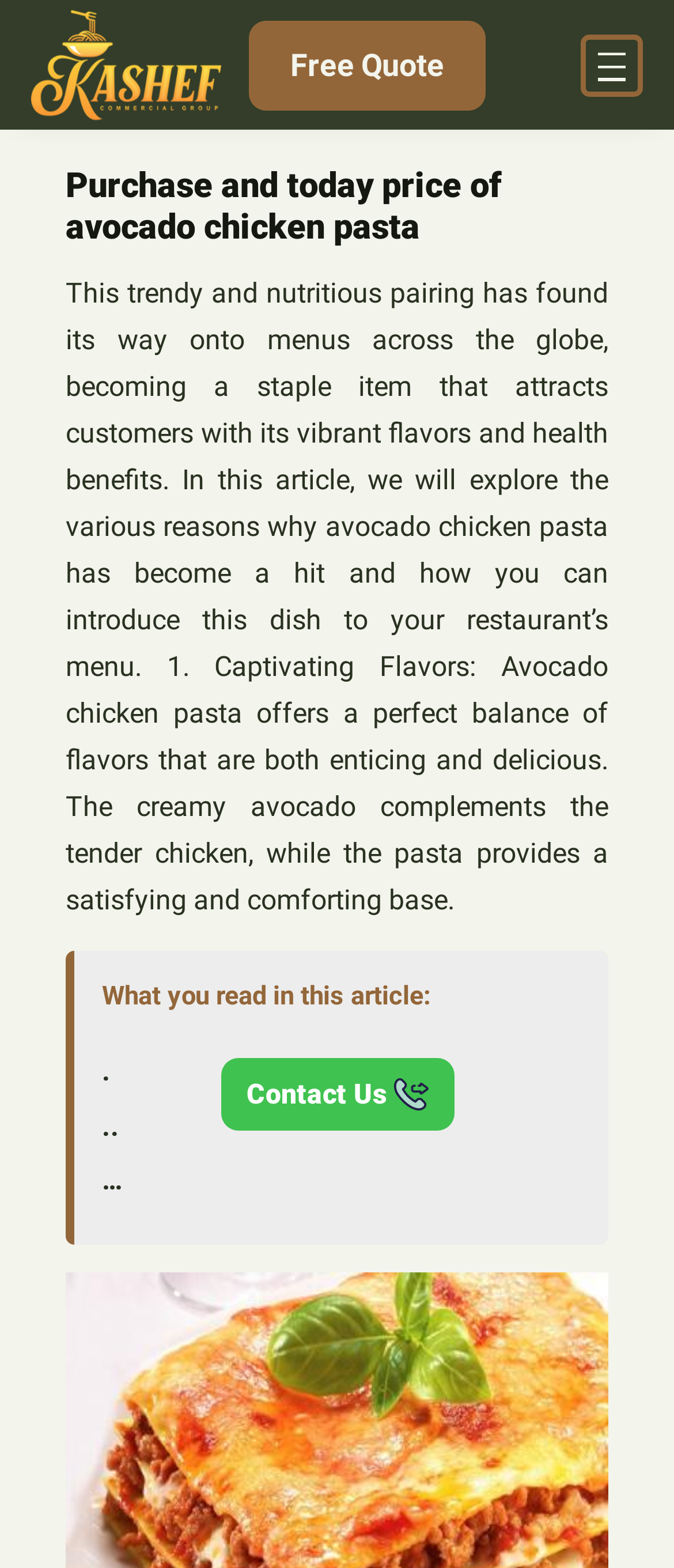How many images are there on the webpage?
Answer with a single word or short phrase according to what you see in the image.

2